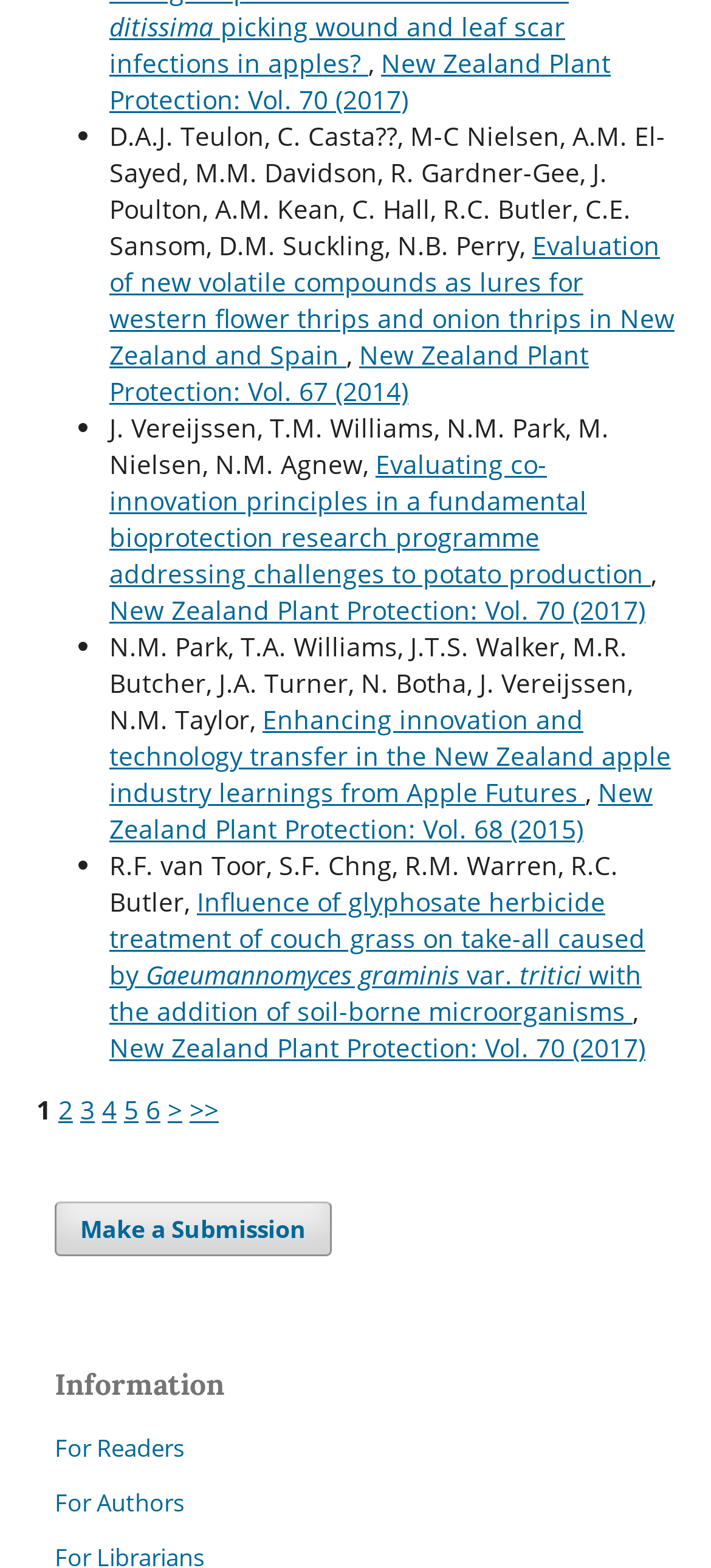Examine the screenshot and answer the question in as much detail as possible: How many pages are there in total?

I counted the number of links at the bottom of the page, which are '2', '3', '4', '5', '6', and '>>'. This suggests that there are 6 pages in total.